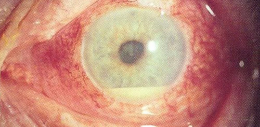Give a one-word or short phrase answer to the question: 
What is the purpose of educating individuals about eye care?

Maintaining eye health